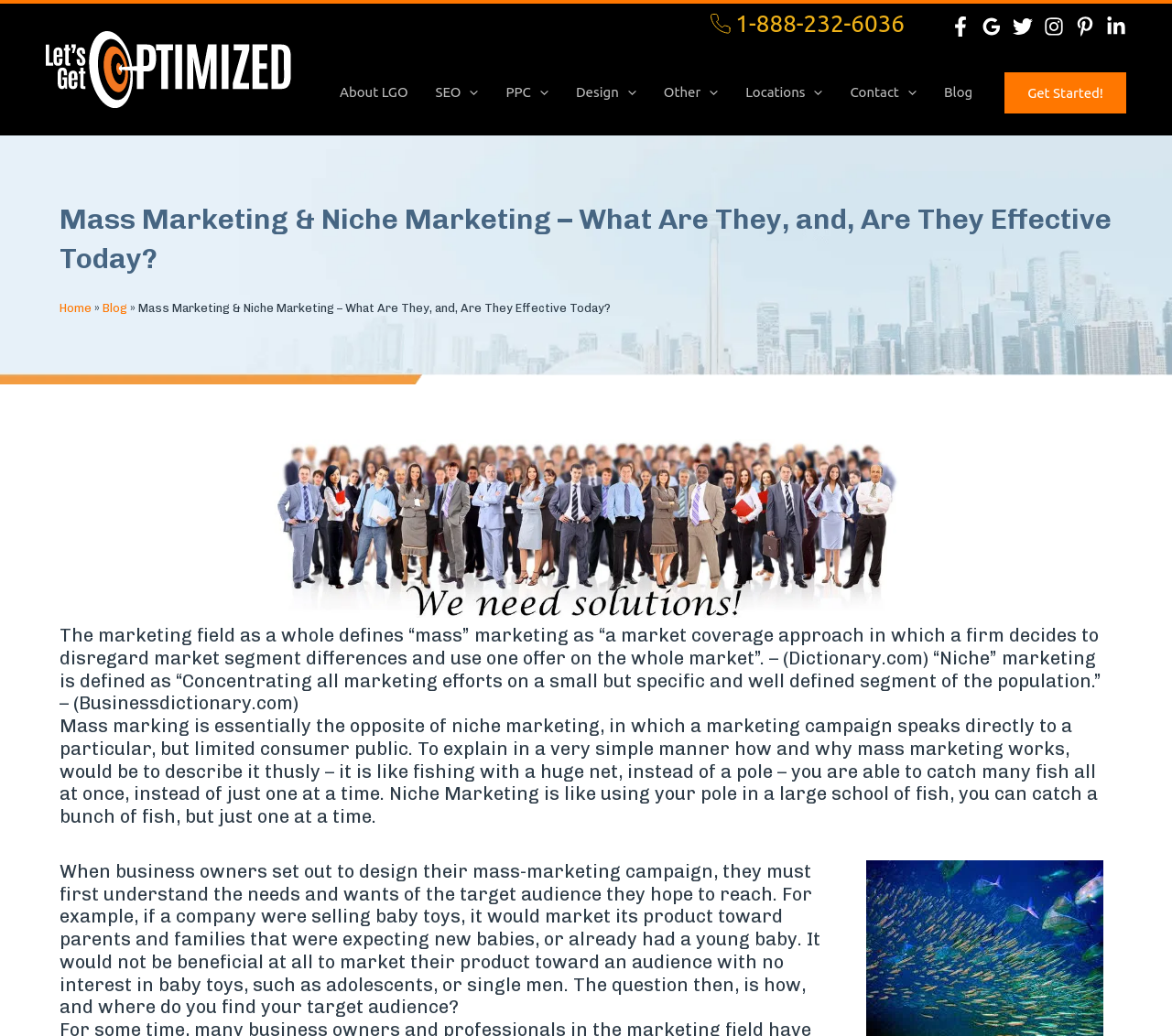Generate a comprehensive description of the webpage content.

This webpage is about mass marketing and niche marketing, with a focus on explaining the differences between the two approaches. At the top of the page, there is a row of social media links, including Facebook, Google, Twitter, Instagram, Pinterest, and Linkedin, each accompanied by an image. Below this, there is a navigation menu with links to various sections of the website, including "About LGO", "SEO", "PPC", "Design", "Other", "Locations", and "Contact". 

To the right of the navigation menu, there is a prominent call-to-action button that says "Get Started!". Above this, there is a heading that reads "Mass Marketing & Niche Marketing – What Are They, and, Are They Effective Today?".

The main content of the page is divided into sections, with headings and paragraphs of text that explain the concepts of mass marketing and niche marketing. There is an image related to mass marketing, and the text describes the differences between the two approaches, using analogies such as fishing with a huge net versus using a pole. The text also explains the importance of understanding the target audience in designing a mass-marketing campaign, using the example of a company selling baby toys.

Throughout the page, there are several links to other sections of the website, including the blog and the home page. The overall layout is organized and easy to follow, with clear headings and concise text.